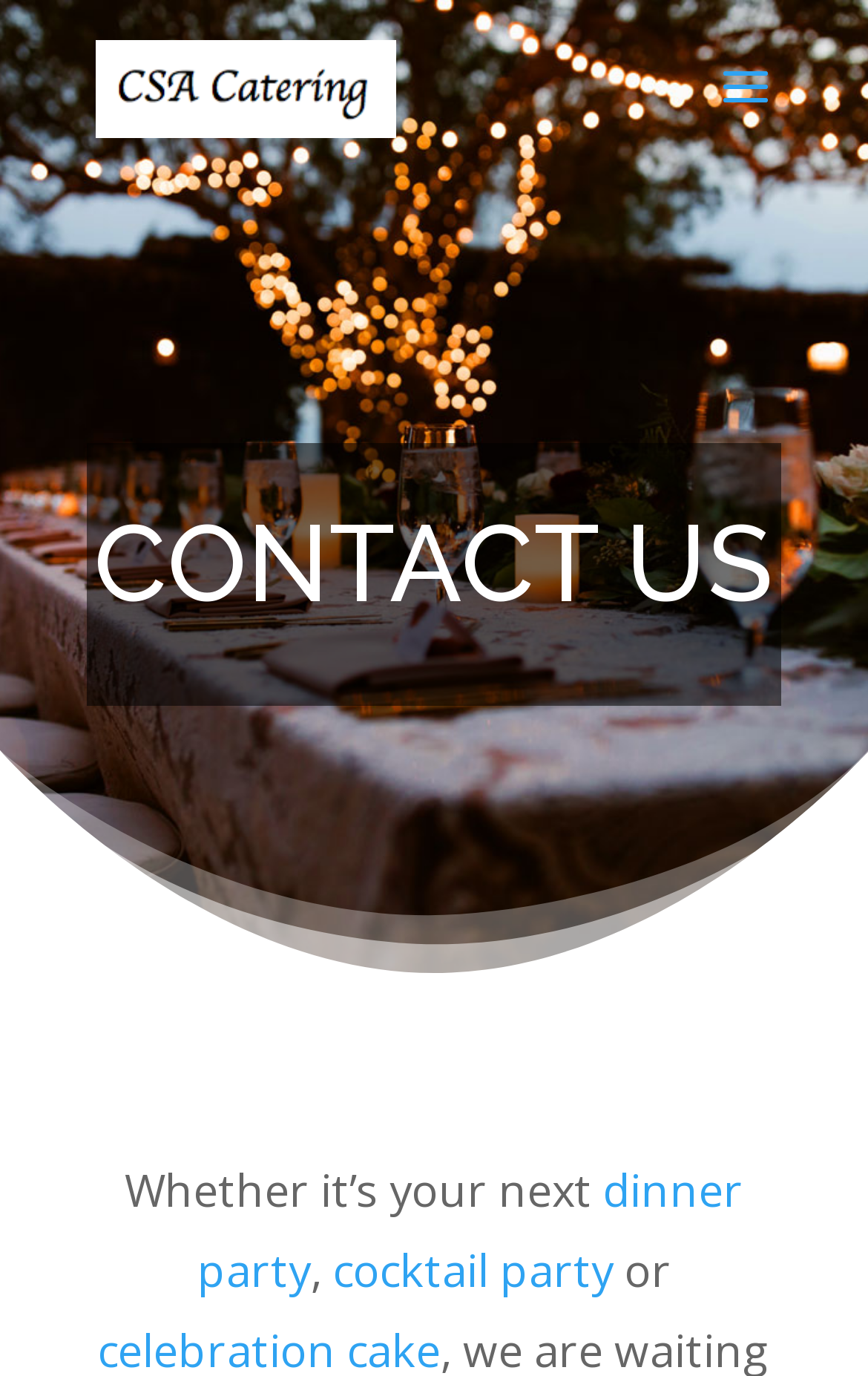What is the purpose of the webpage?
Using the image as a reference, answer with just one word or a short phrase.

Contact Us